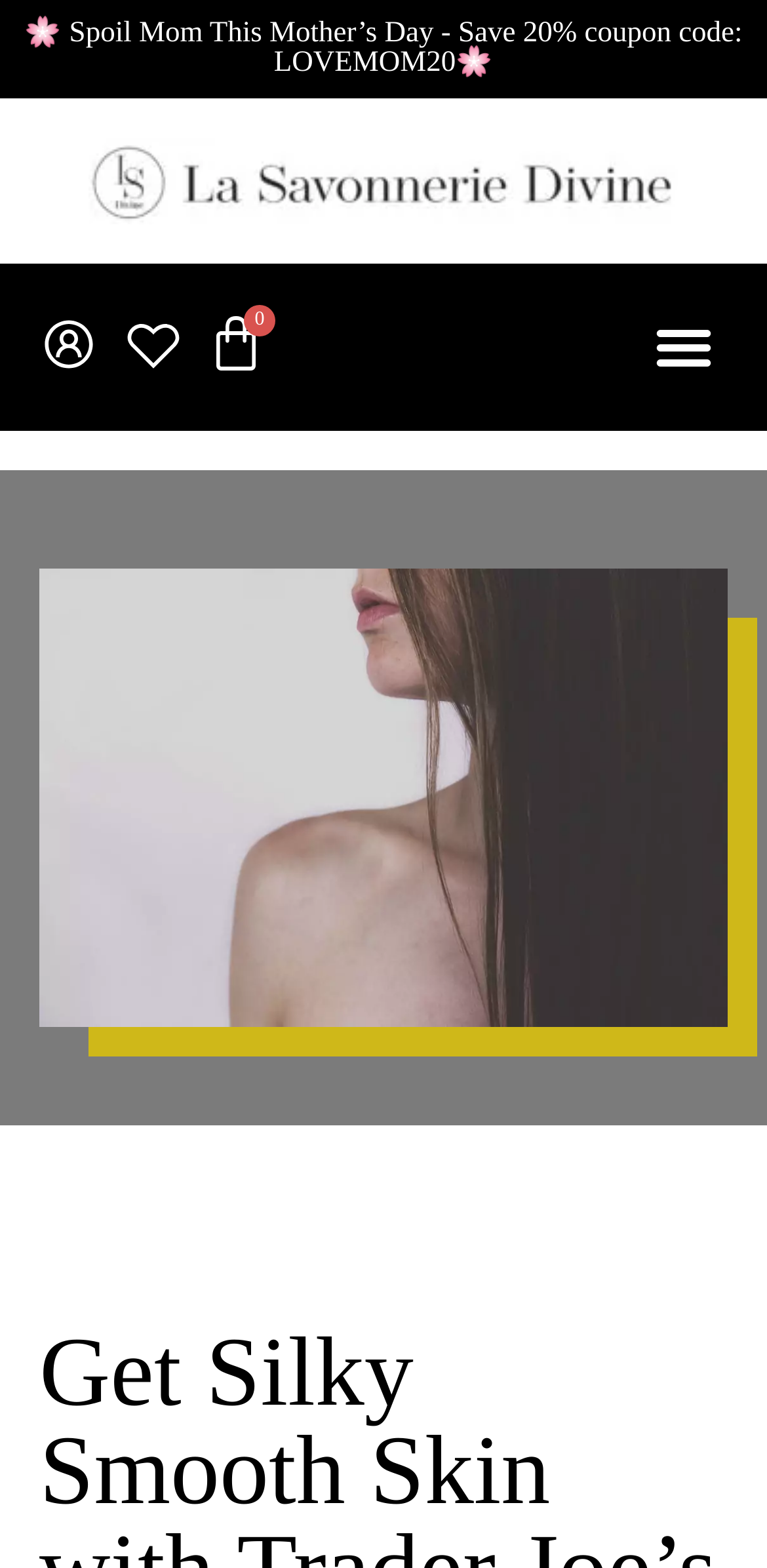Using the webpage screenshot, find the UI element described by Menu. Provide the bounding box coordinates in the format (top-left x, top-left y, bottom-right x, bottom-right y), ensuring all values are floating point numbers between 0 and 1.

[0.833, 0.193, 0.949, 0.25]